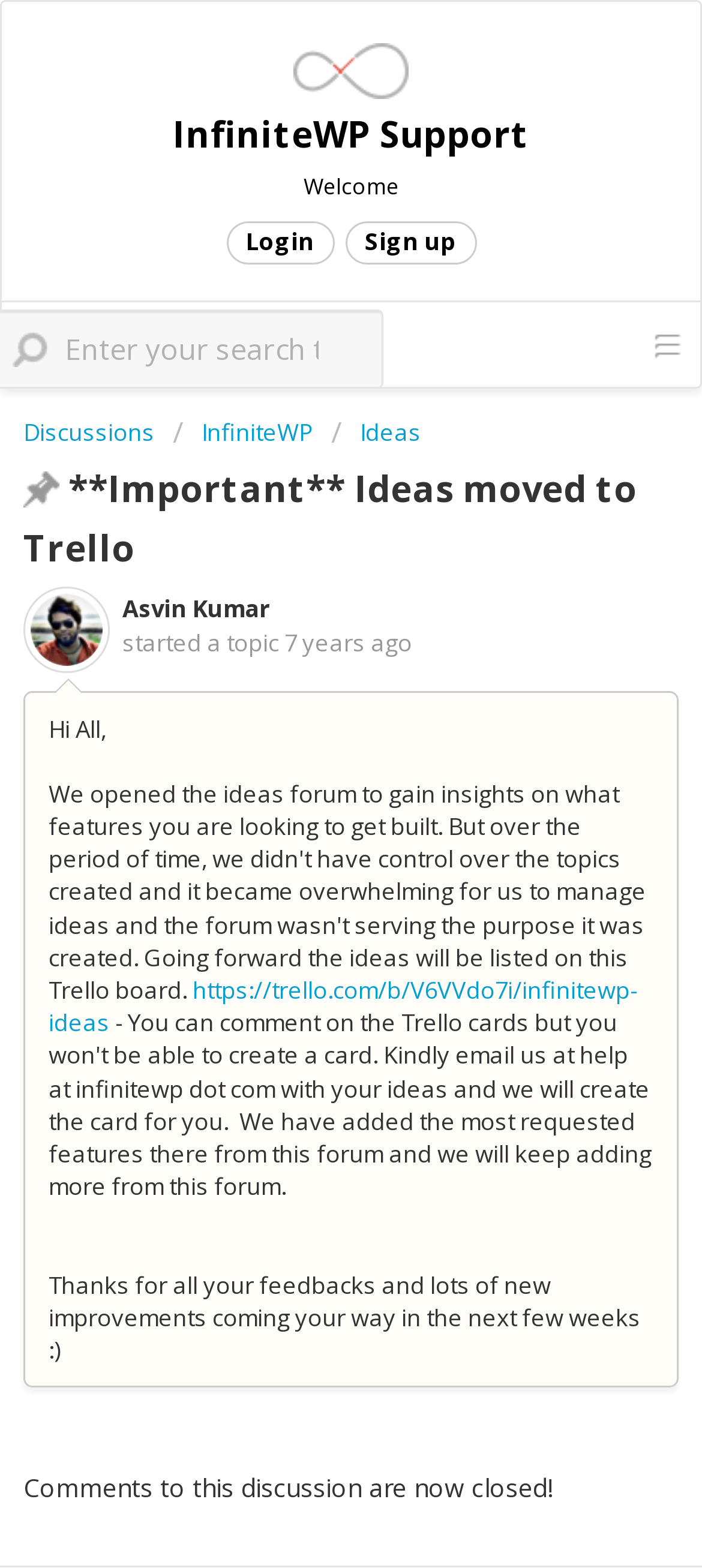Provide an in-depth description of the elements and layout of the webpage.

The webpage appears to be a support forum or discussion board, specifically the "Ideas" section of InfiniteWP Support. At the top left, there is a logo image, accompanied by a link to the logo. Next to the logo, there is a heading that reads "InfiniteWP Support". Below the logo, there is a welcome message and links to "Login" and "Sign up" on the top right.

The main content of the page is a discussion thread, with a heading that reads "**Important** Ideas moved to Trello". Below the heading, there is an image, followed by a heading with the name "Asvin Kumar", who started a topic. The topic is dated "Wed, 11 Oct, 2017 at 10:14 AM" and is described as being "7 years ago".

The main text of the topic reads "Hi All, We opened the ideas forum to gain insights on what features you are looking to get built. But over the period of time, we didn't have control over..." The text is followed by a link to a Trello board, and then a message thanking users for their feedback and promising new improvements.

At the bottom of the page, there is a notice that "Comments to this discussion are now closed!". There are also several links to other sections of the support forum, including "New support ticket", "Check ticket status", "Discussions", and "/Ideas".